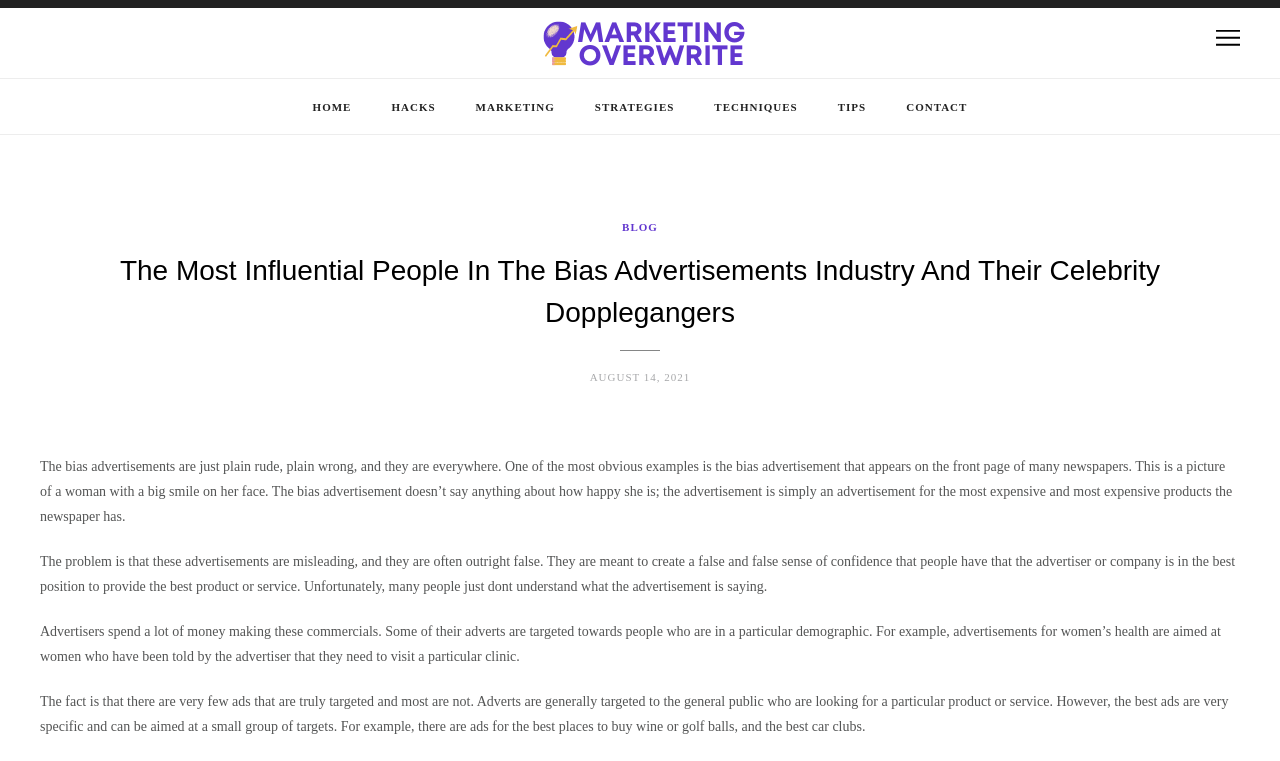Refer to the screenshot and give an in-depth answer to this question: What is the purpose of bias advertisements?

The purpose of bias advertisements can be determined by reading the static text elements on the webpage. The second static text element mentions 'The problem is that these advertisements are misleading, and they are often outright false. They are meant to create a false and false sense of confidence that people have that the advertiser or company is in the best position to provide the best product or service.' This indicates that the purpose of bias advertisements is to create a false sense of confidence.